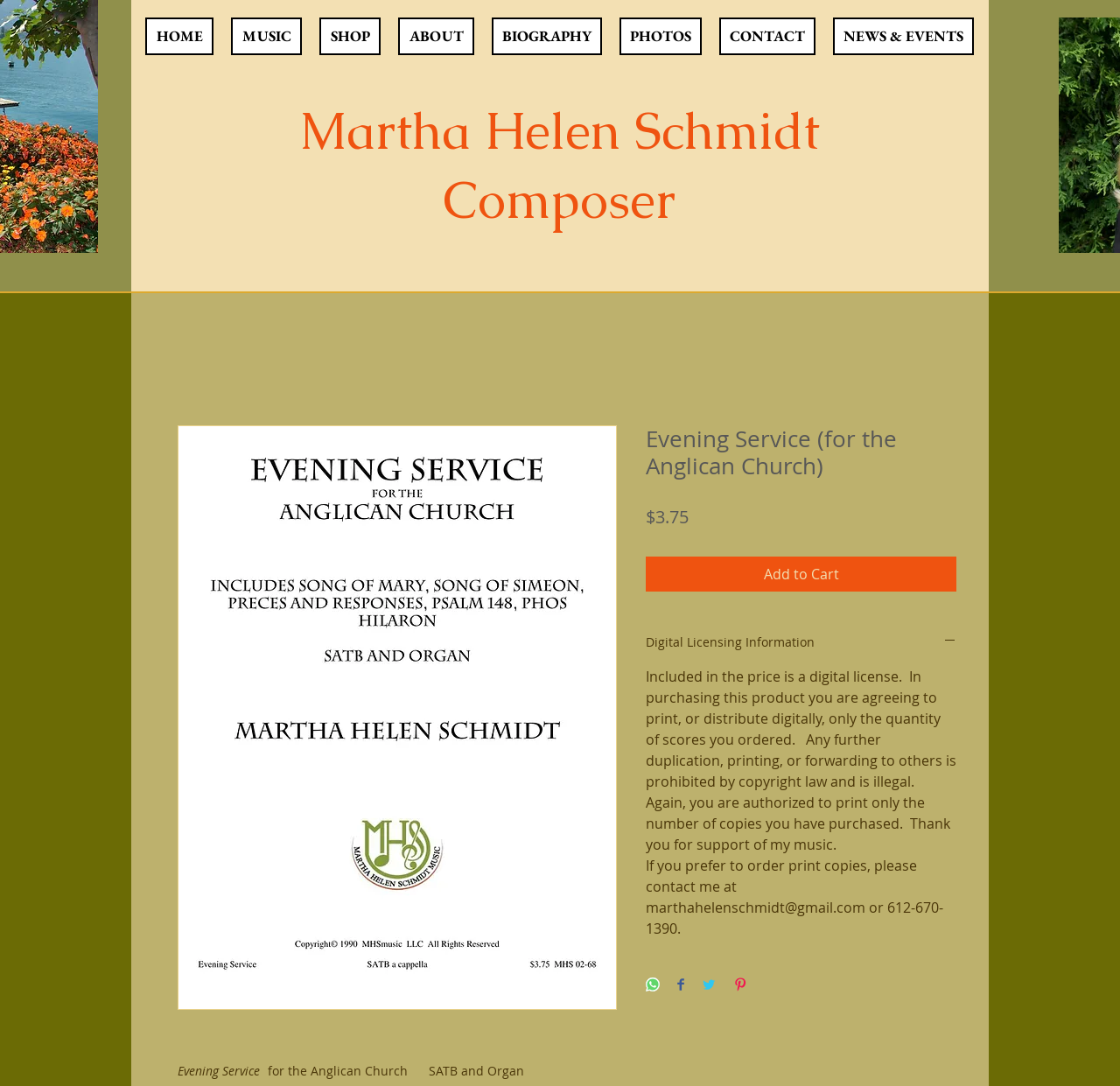What is the price of the Evening Service?
Kindly offer a comprehensive and detailed response to the question.

The price of the Evening Service is obtained from the StaticText element '$3.75' which is a child of the heading element 'Evening Service (for the Anglican Church)' and has a bounding box coordinate of [0.577, 0.465, 0.615, 0.487].